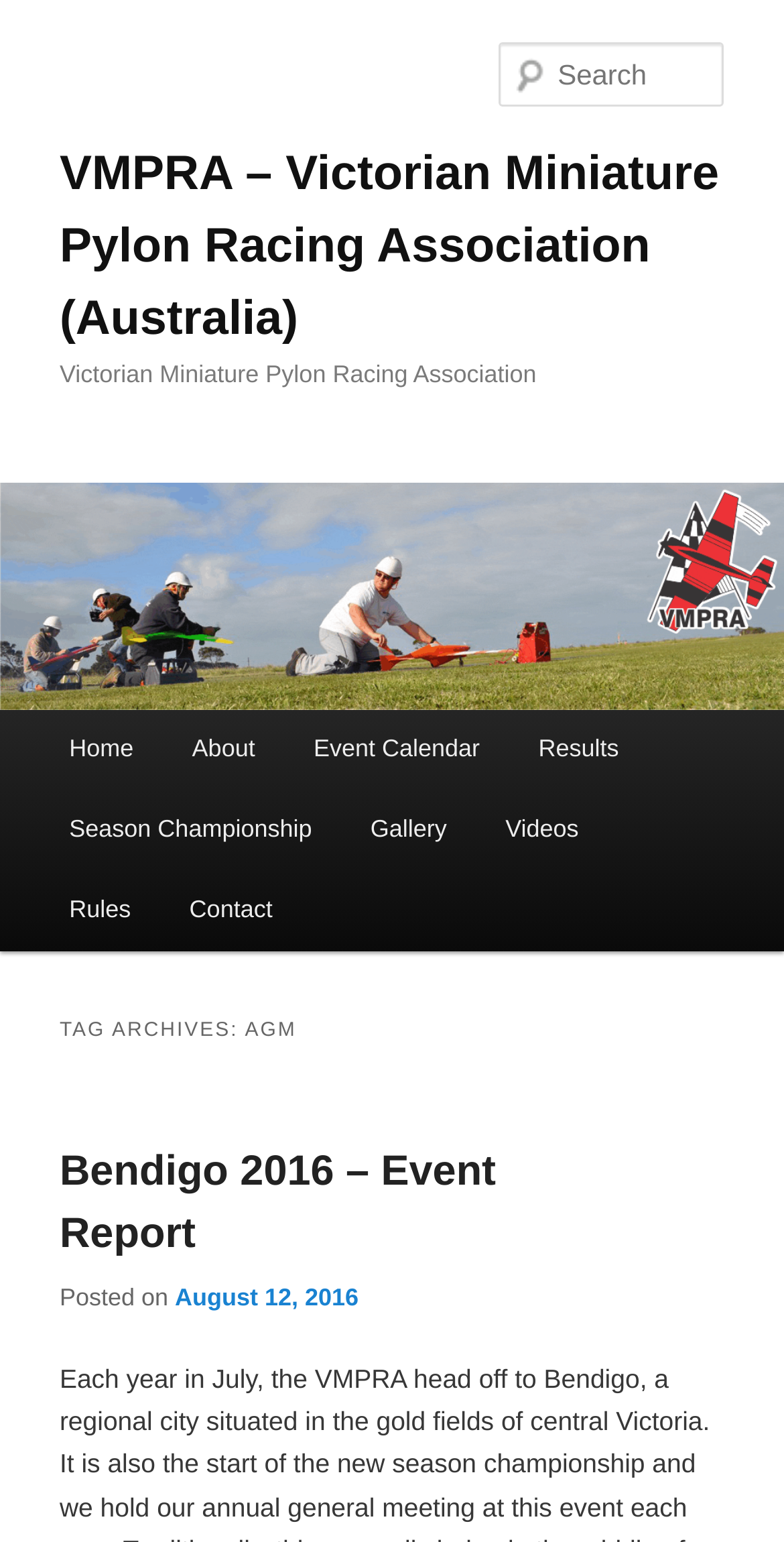Find the bounding box coordinates of the clickable region needed to perform the following instruction: "Read event report of Bendigo 2016". The coordinates should be provided as four float numbers between 0 and 1, i.e., [left, top, right, bottom].

[0.076, 0.744, 0.633, 0.816]